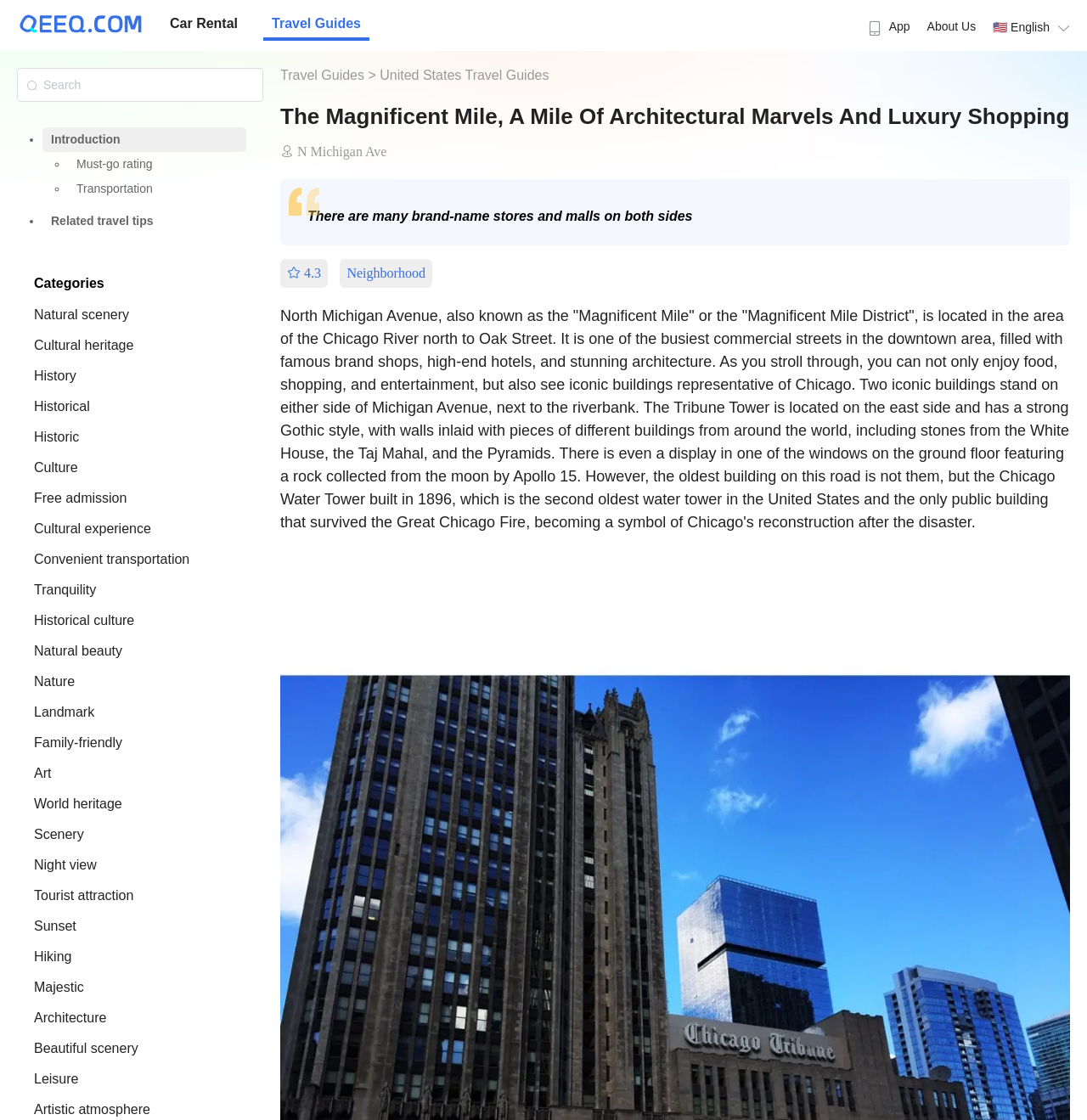What is the name of the river mentioned on this webpage?
Can you give a detailed and elaborate answer to the question?

I found the answer by reading the introduction section of the webpage, which mentions the 'Chicago River' as the location of North Michigan Avenue.